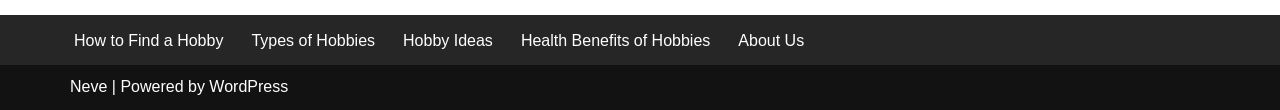Respond to the question with just a single word or phrase: 
What is the last link in the footer menu?

About Us